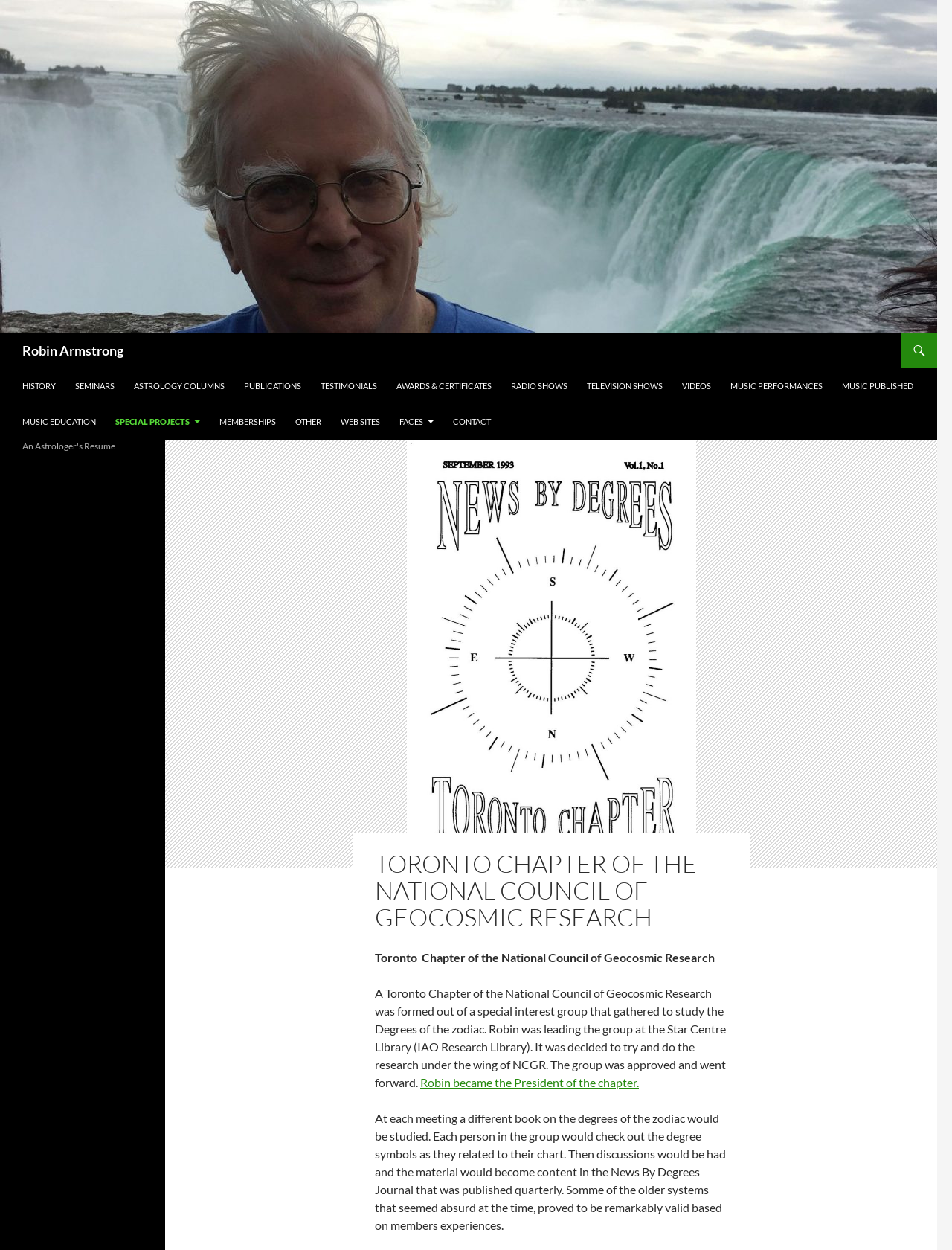Respond to the following query with just one word or a short phrase: 
What is the title of the section below the main heading?

An Astrologer's Resume